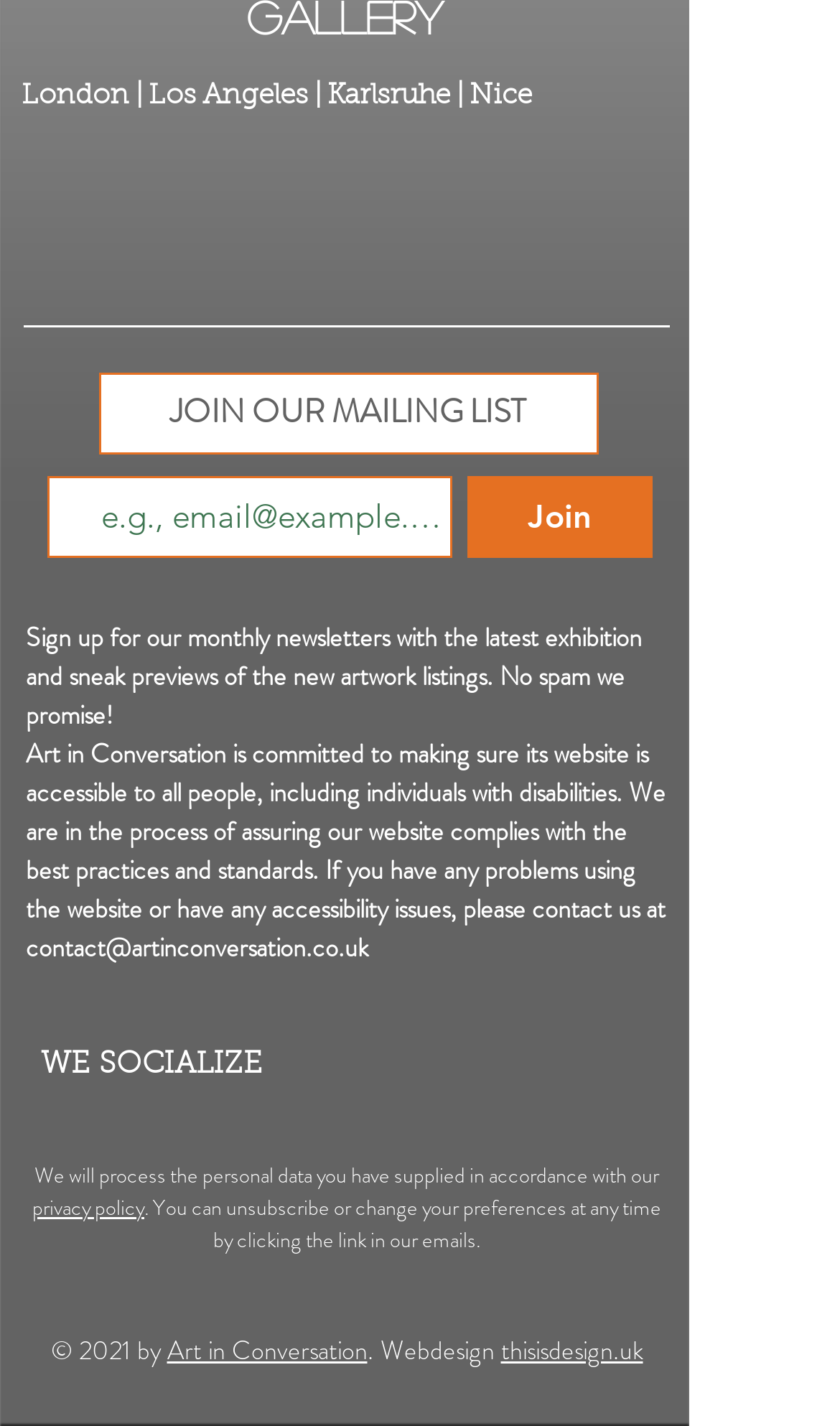Kindly determine the bounding box coordinates for the clickable area to achieve the given instruction: "Enter email address".

[0.056, 0.334, 0.538, 0.391]